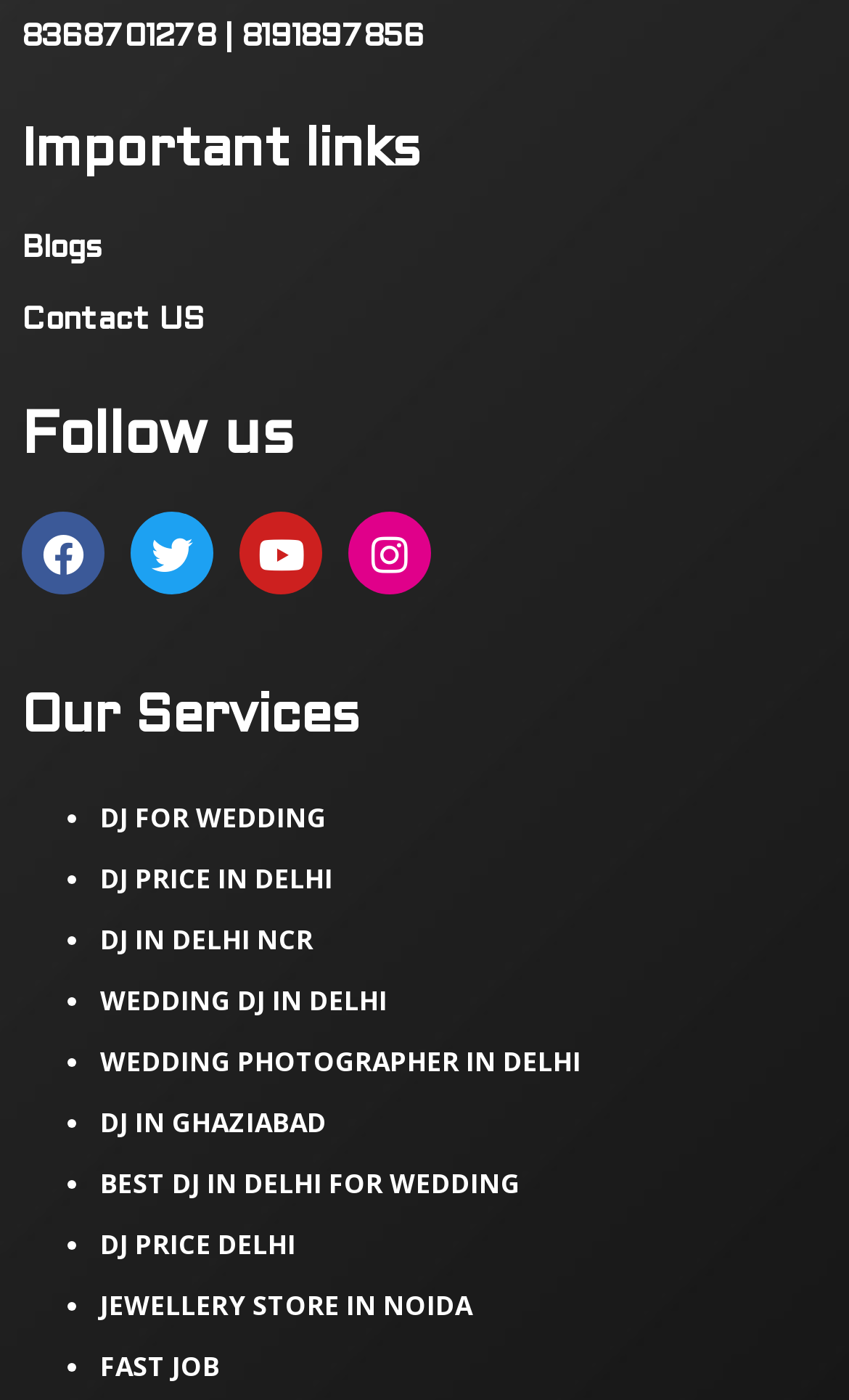Locate the bounding box coordinates of the element to click to perform the following action: 'Click on the 'Blogs' link'. The coordinates should be given as four float values between 0 and 1, in the form of [left, top, right, bottom].

[0.026, 0.169, 0.121, 0.189]